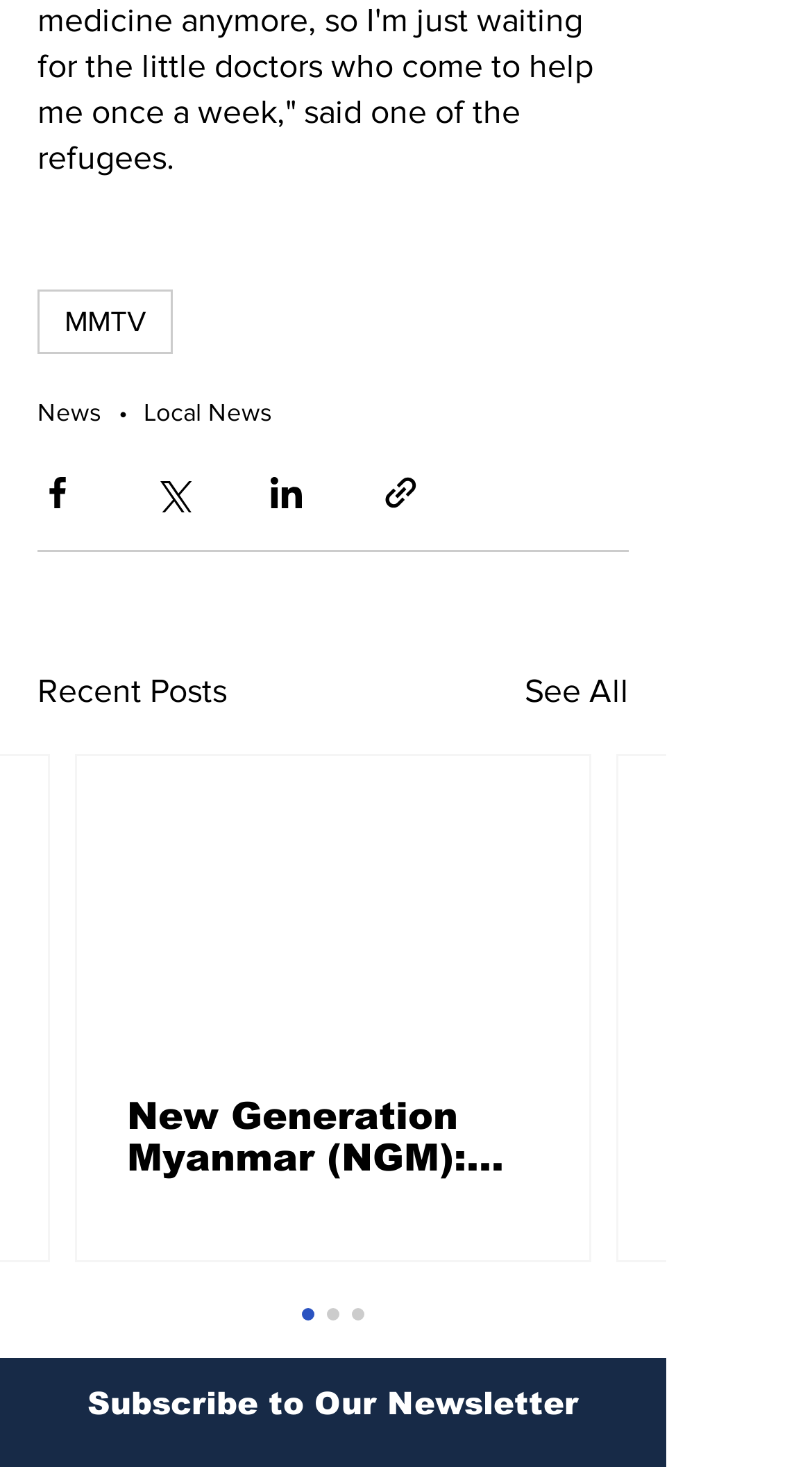Use a single word or phrase to answer this question: 
What is the title of the section below the navigation tags?

Recent Posts